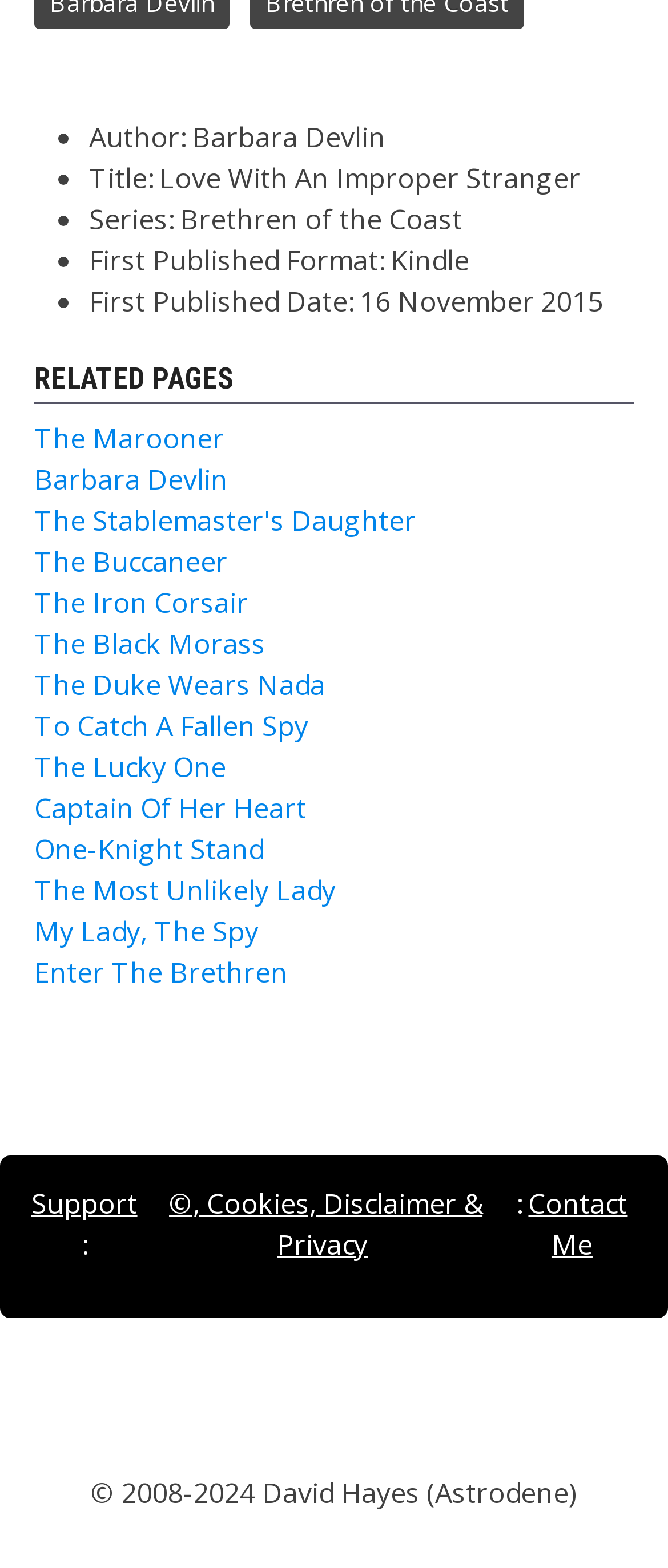Please provide a brief answer to the question using only one word or phrase: 
What is the series of the book?

Brethren of the Coast